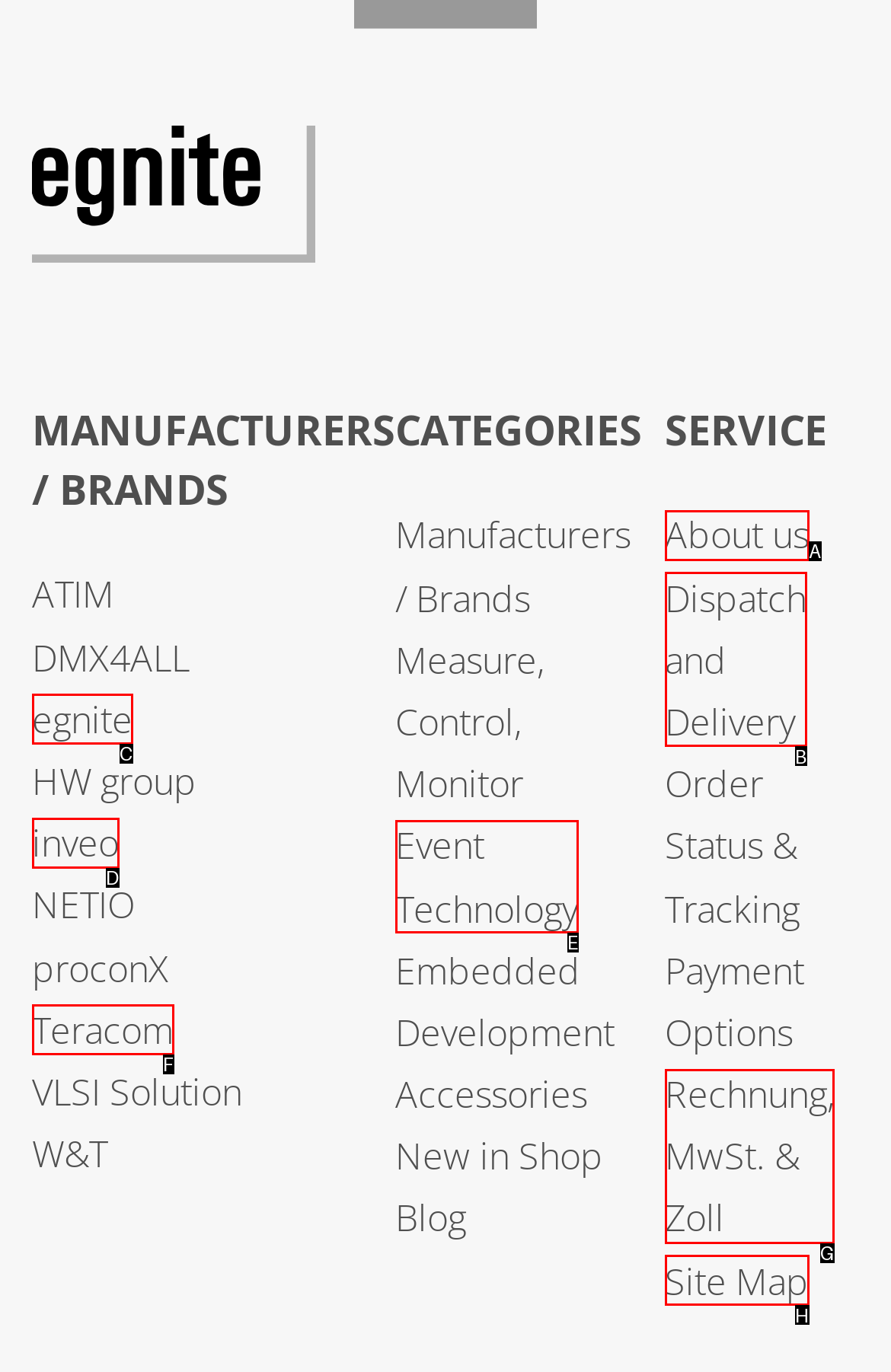Find the option that aligns with: 888-943-3433
Provide the letter of the corresponding option.

None